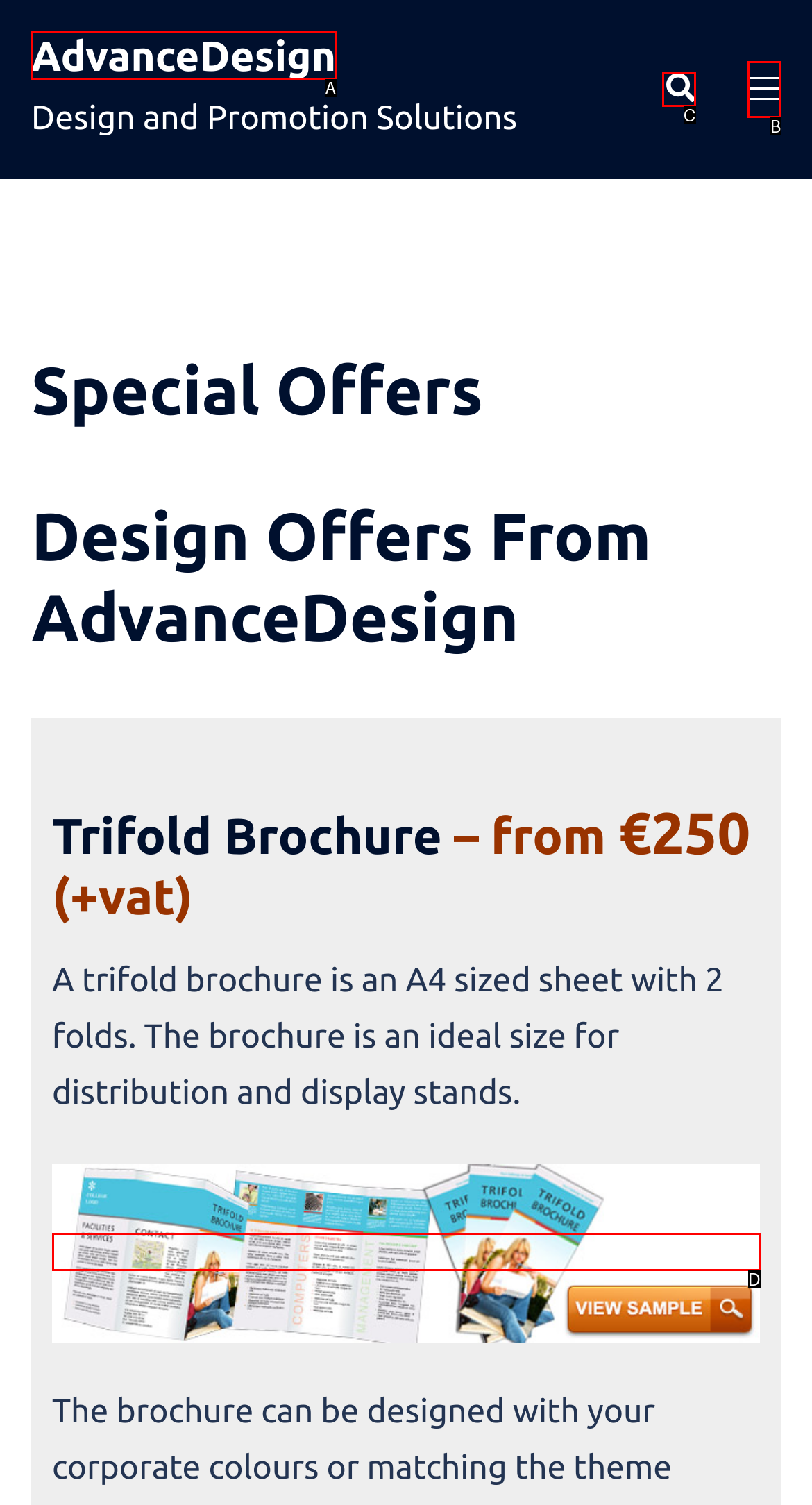Determine which HTML element best suits the description: Search. Reply with the letter of the matching option.

C